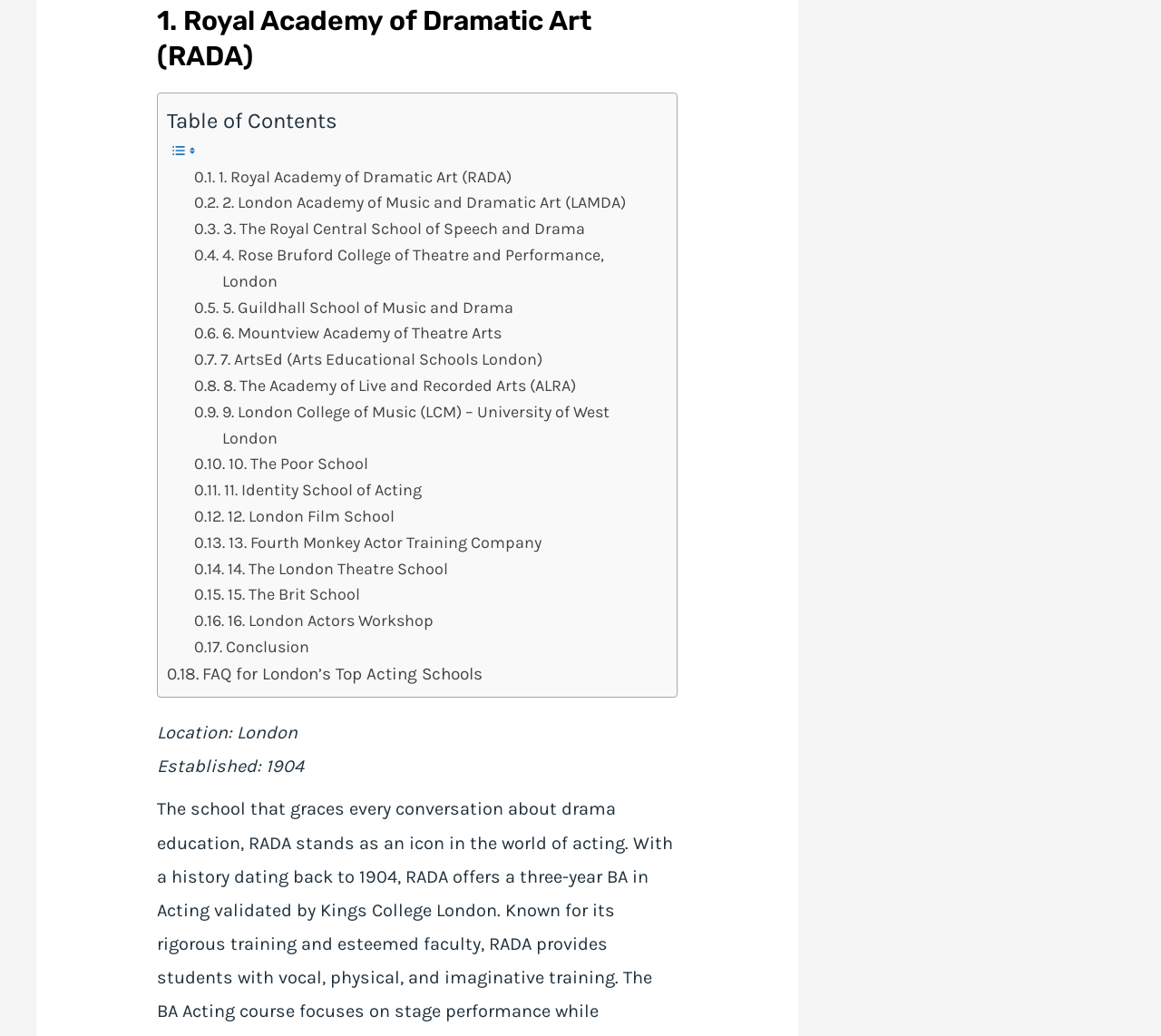Provide a short answer using a single word or phrase for the following question: 
How many images are there in the table of contents?

2